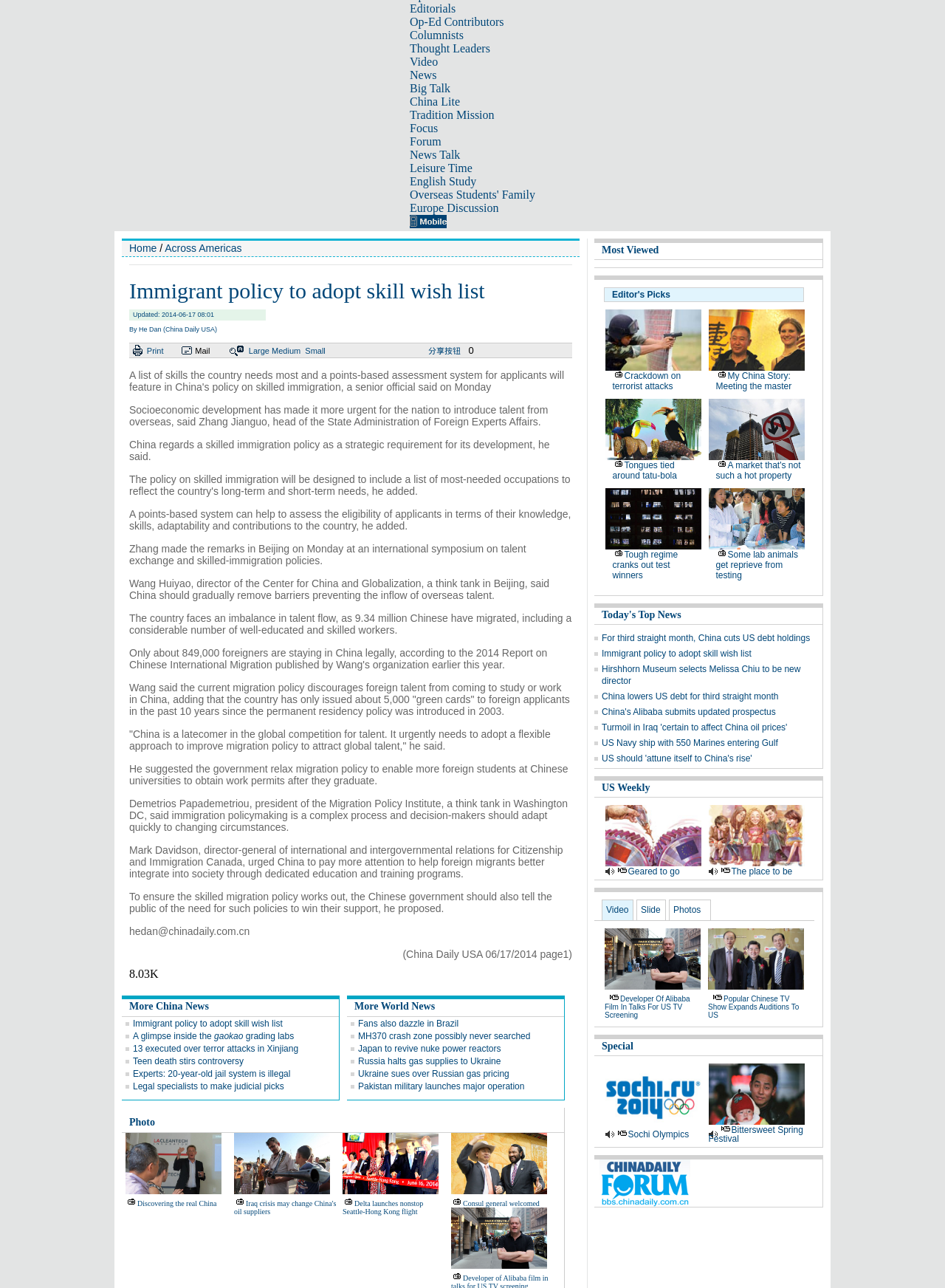What is the name of the author of the article?
From the image, provide a succinct answer in one word or a short phrase.

He Dan